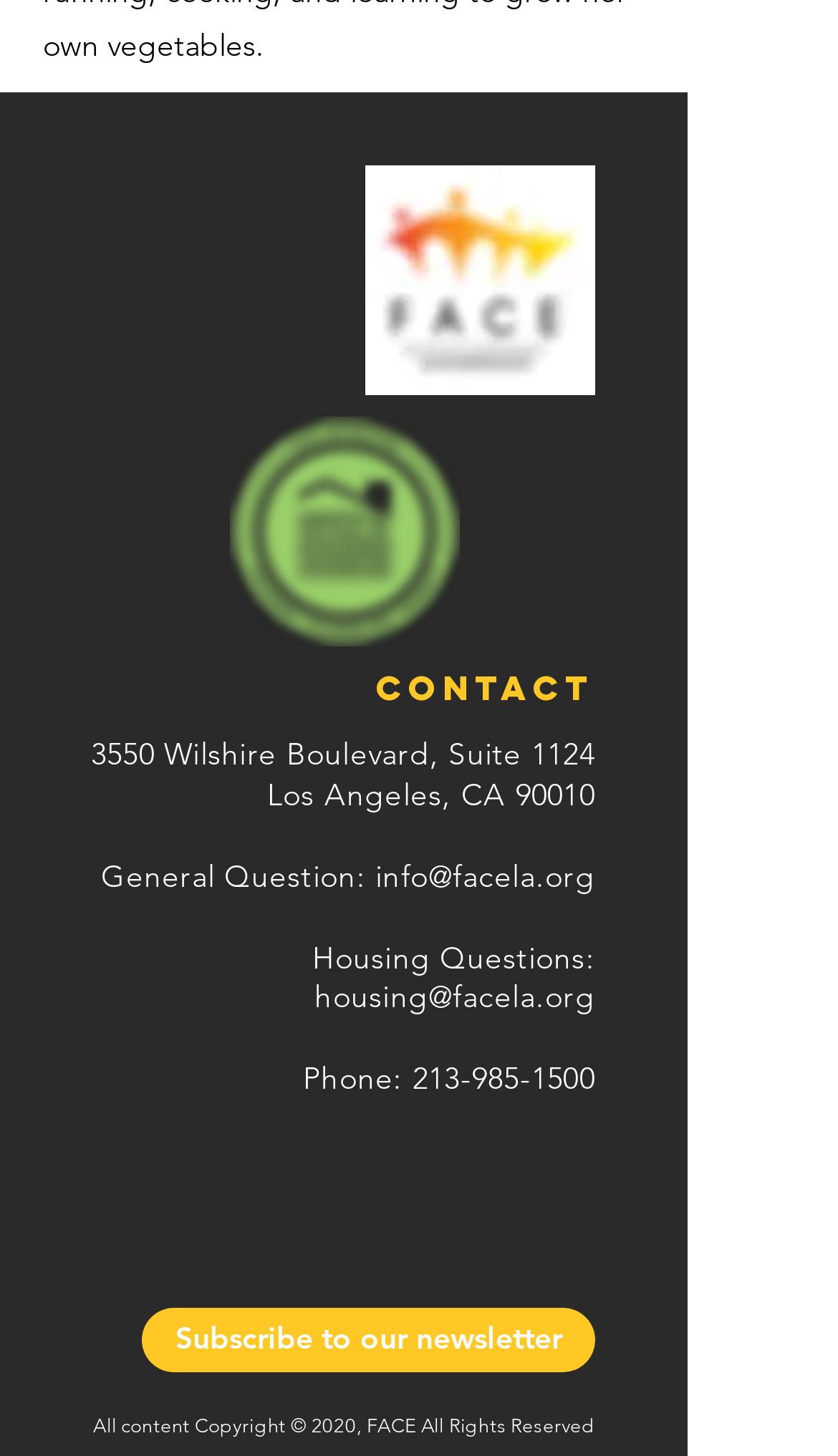Identify the bounding box coordinates of the area you need to click to perform the following instruction: "Click the logo".

None